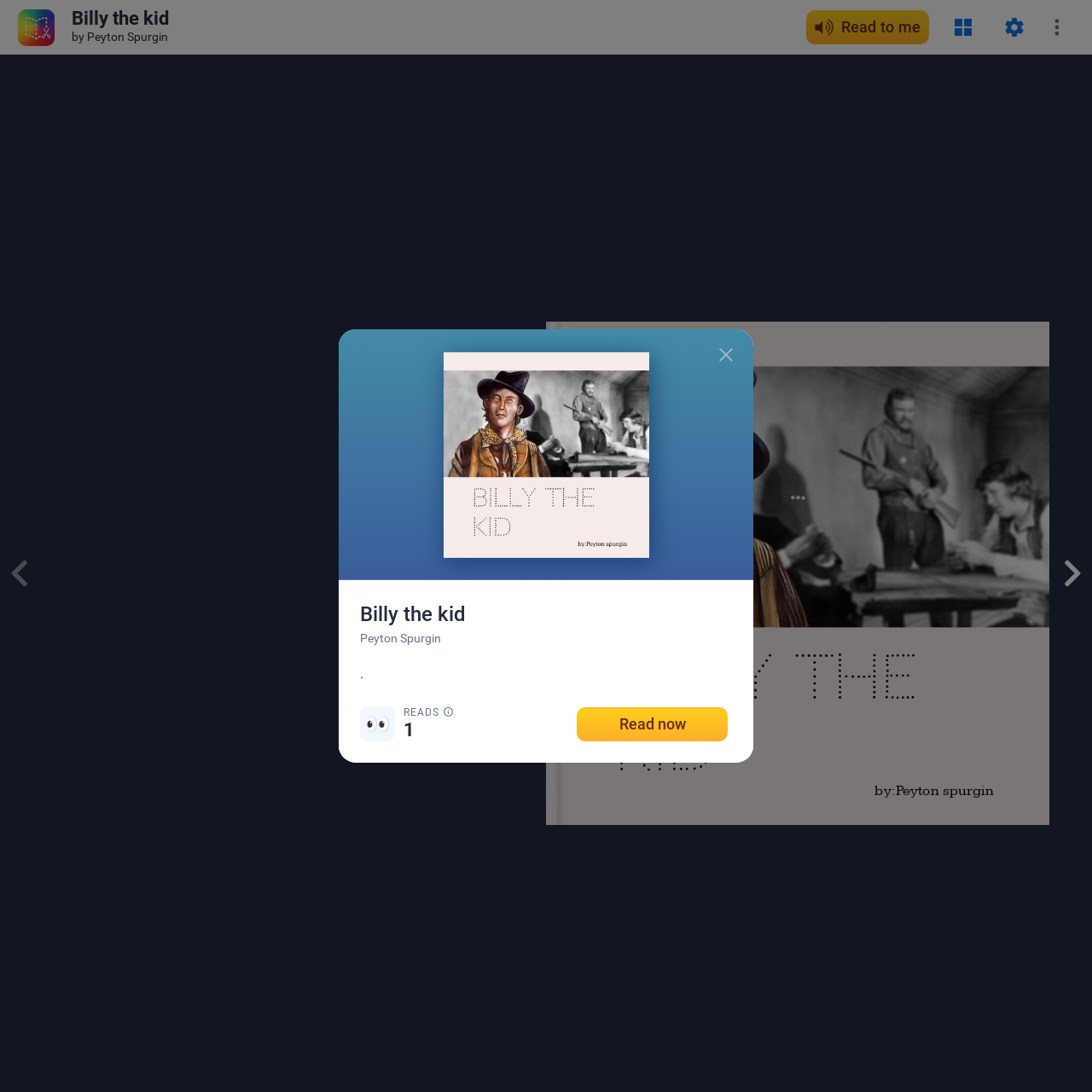Identify and provide the bounding box for the element described by: "Read to me".

[0.738, 0.009, 0.851, 0.041]